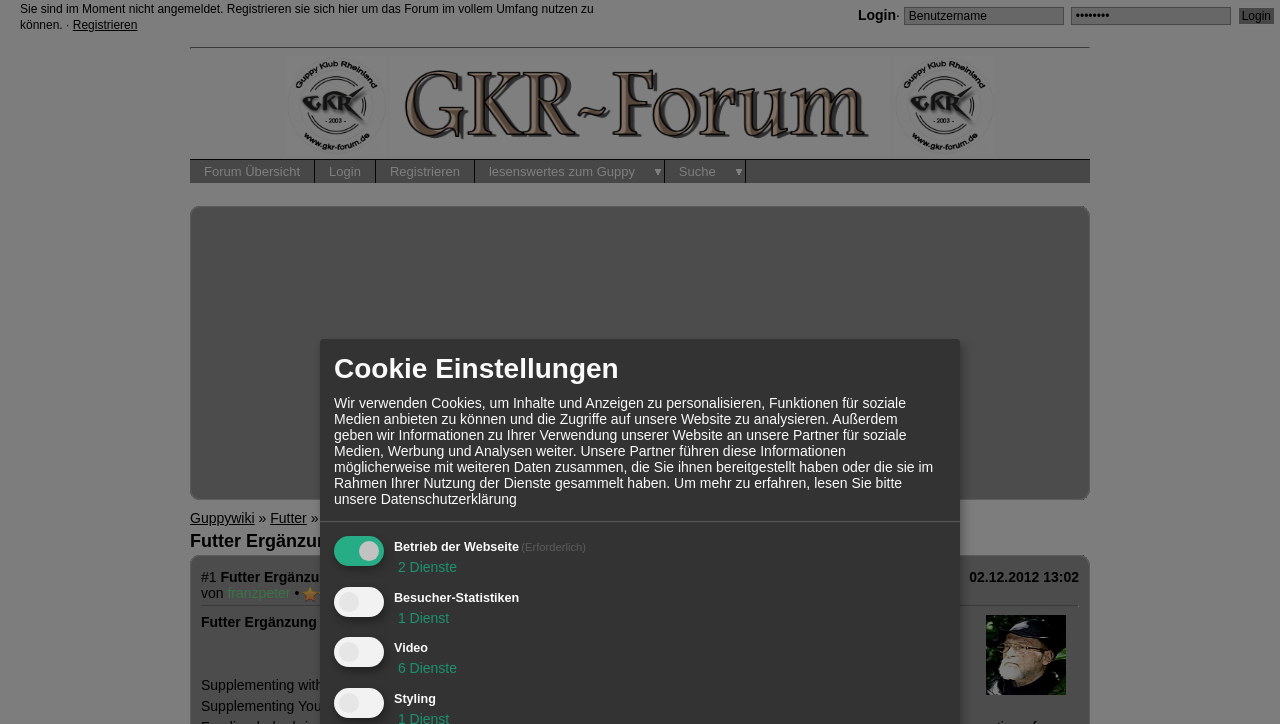What is the text of the first link in the top navigation bar?
Answer the question based on the image using a single word or a brief phrase.

Forum Übersicht